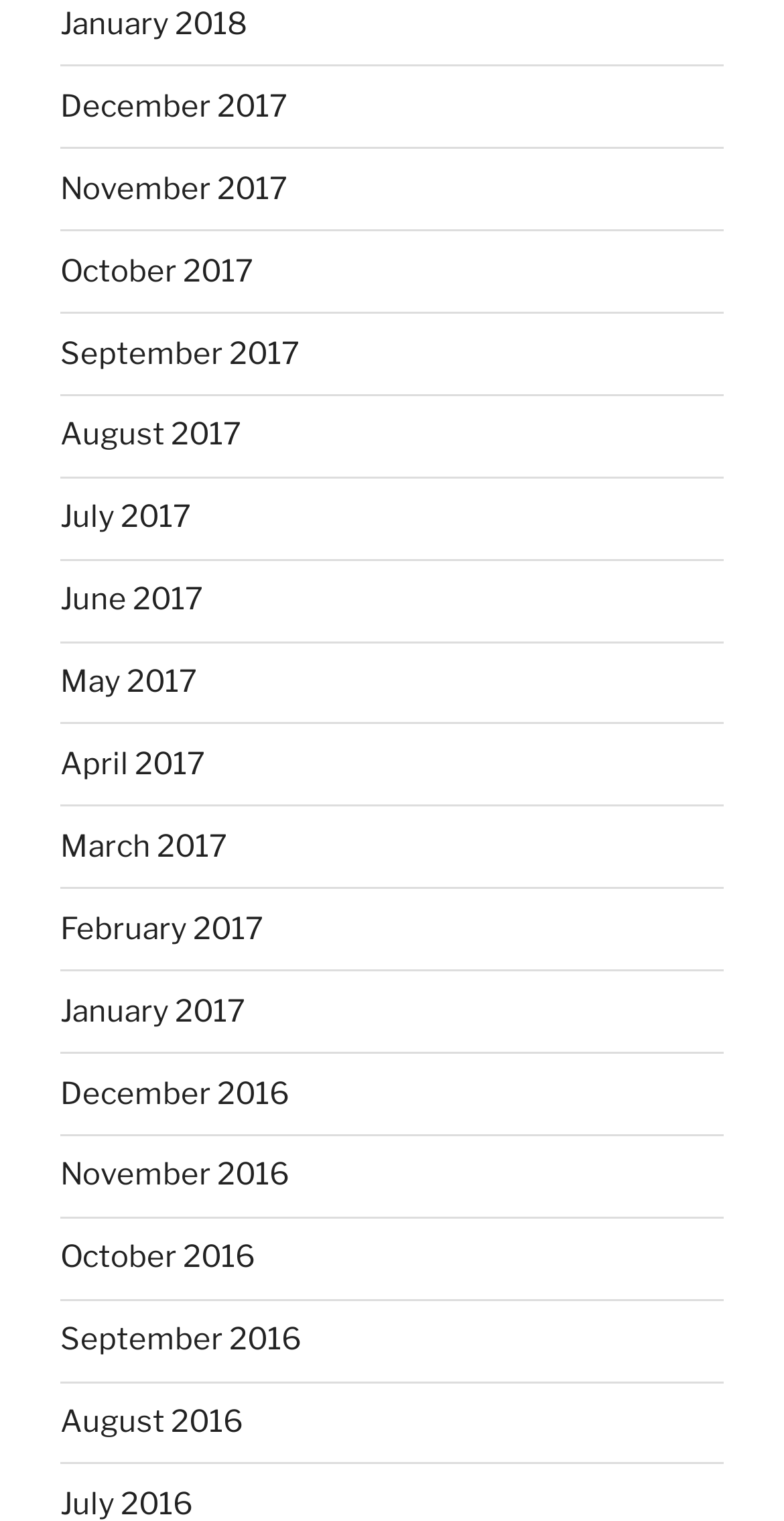Determine the bounding box coordinates of the clickable element to achieve the following action: 'Go to Home page'. Provide the coordinates as four float values between 0 and 1, formatted as [left, top, right, bottom].

None